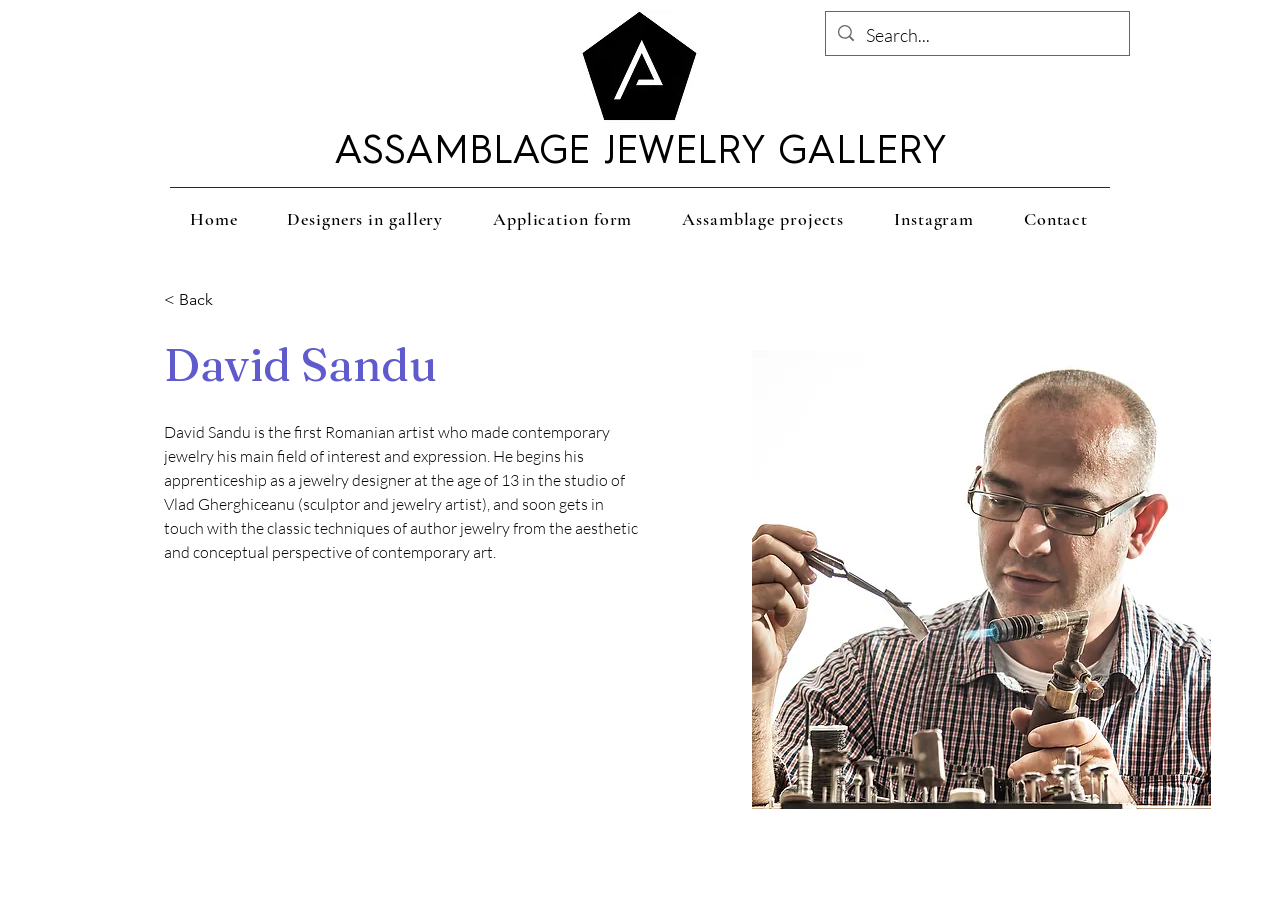Based on the image, please elaborate on the answer to the following question:
What is the name of the gallery?

I found the answer by looking at the StaticText element that says 'ASSAMBLAGE JEWELRY GALLERY'.